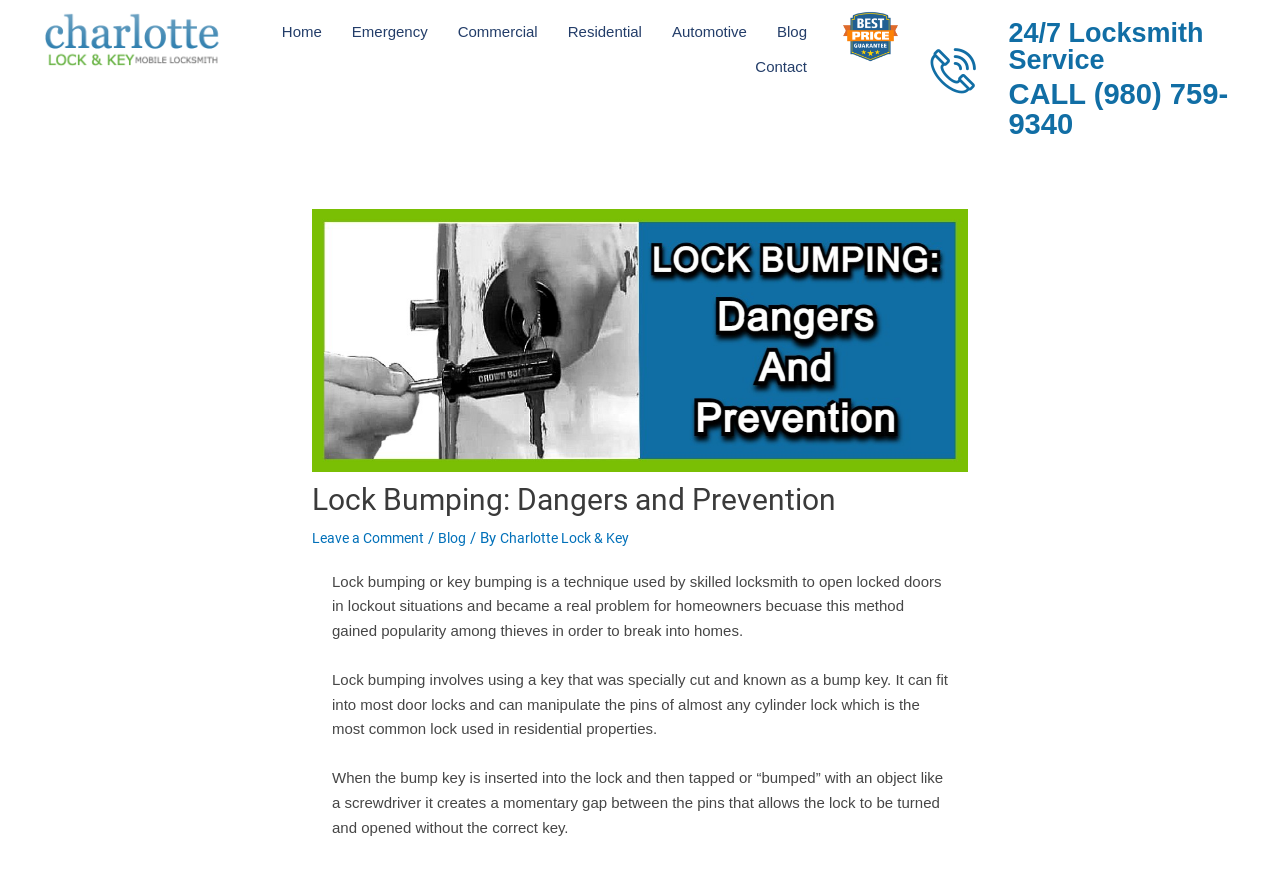Specify the bounding box coordinates of the region I need to click to perform the following instruction: "Click the 'Home' link". The coordinates must be four float numbers in the range of 0 to 1, i.e., [left, top, right, bottom].

[0.208, 0.017, 0.263, 0.056]